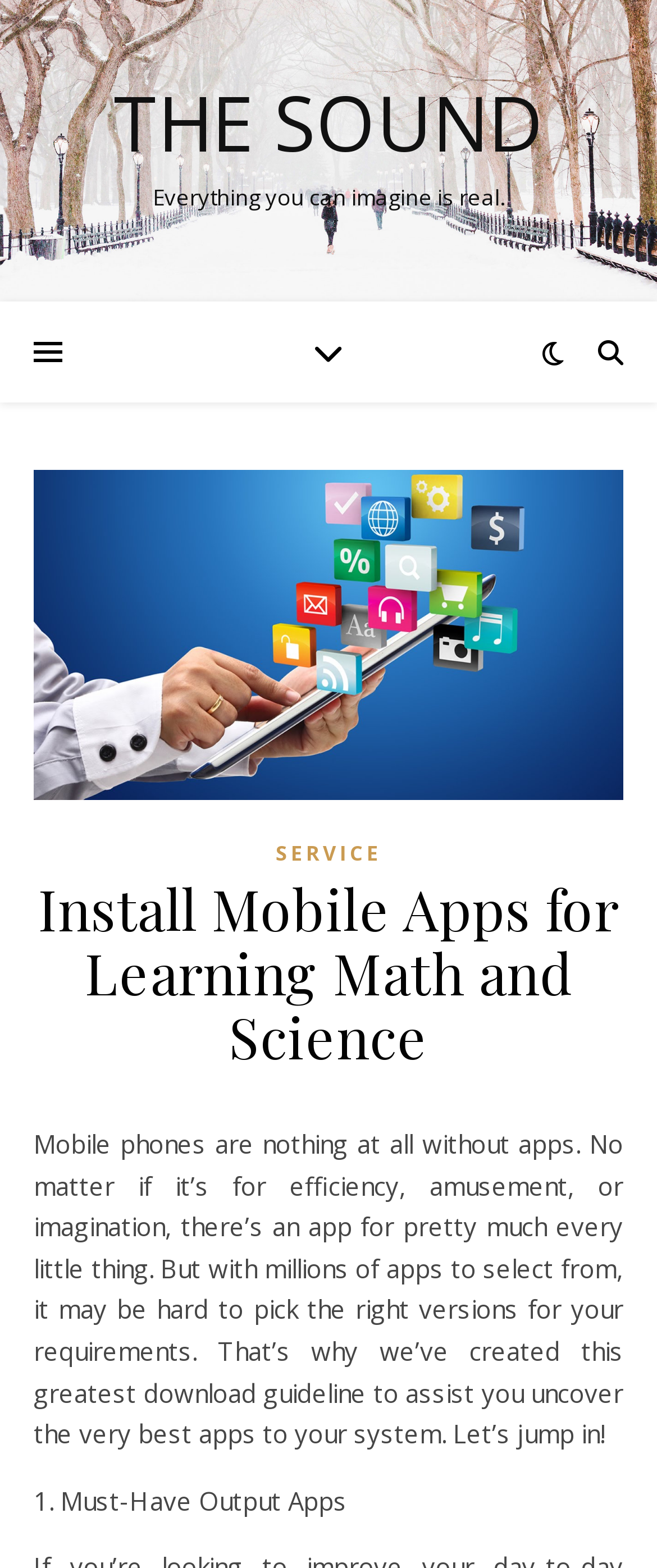Extract the bounding box for the UI element that matches this description: "Service".

[0.419, 0.532, 0.581, 0.559]